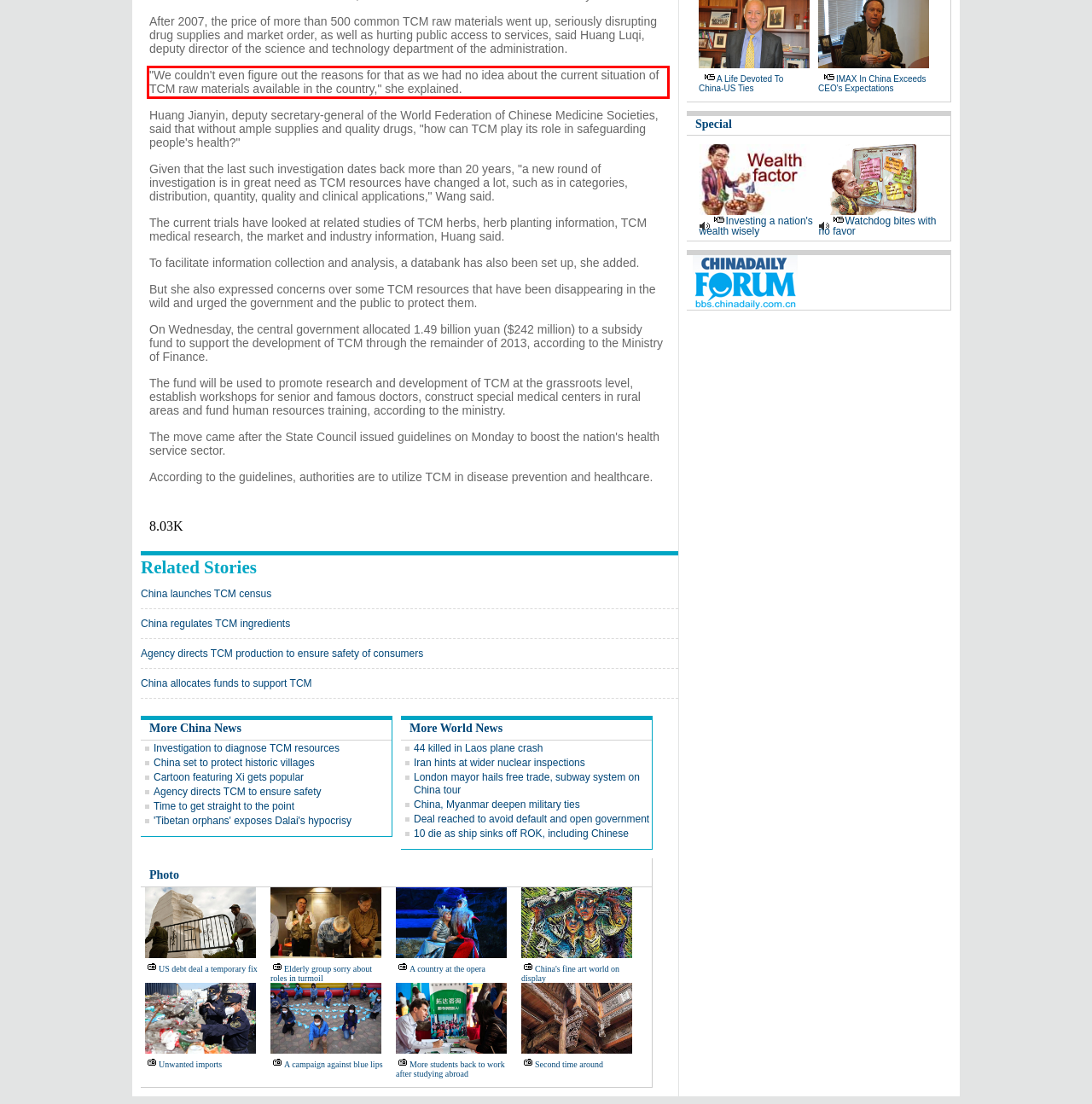Within the screenshot of the webpage, there is a red rectangle. Please recognize and generate the text content inside this red bounding box.

"We couldn't even figure out the reasons for that as we had no idea about the current situation of TCM raw materials available in the country," she explained.